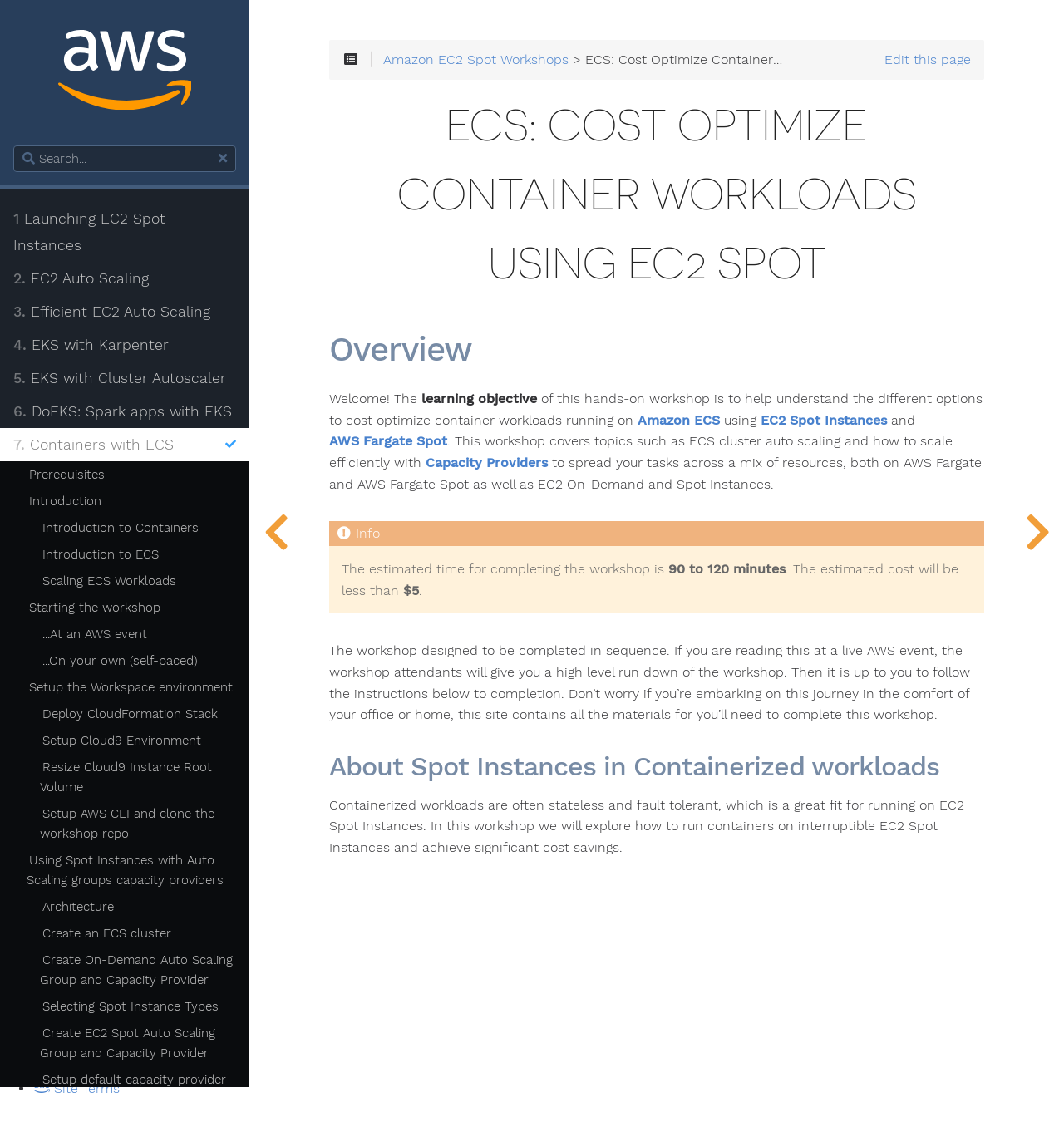What is the estimated cost of the workshop?
Provide a fully detailed and comprehensive answer to the question.

According to the webpage, the estimated cost of the workshop is less than $5, as stated in the text 'The estimated cost will be less than $5'.